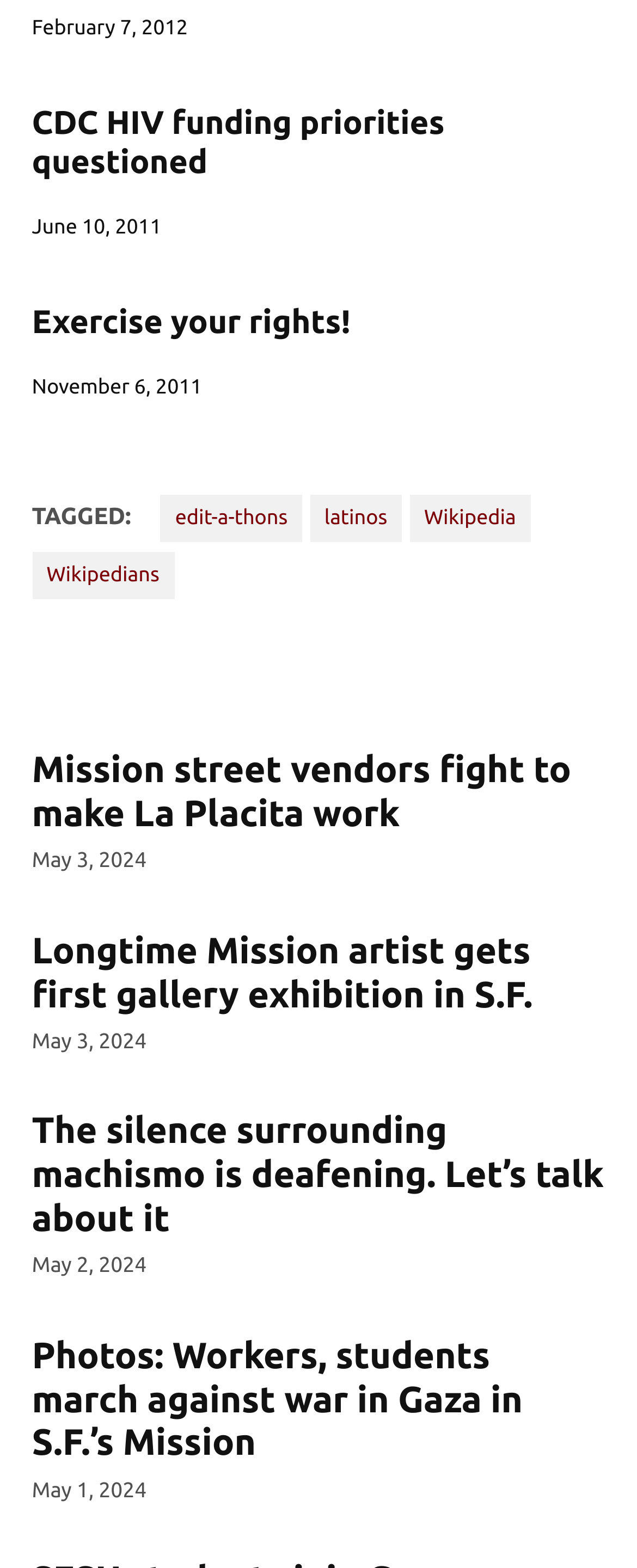Determine the bounding box coordinates of the region I should click to achieve the following instruction: "Click on 'Wikipedia'". Ensure the bounding box coordinates are four float numbers between 0 and 1, i.e., [left, top, right, bottom].

[0.643, 0.315, 0.833, 0.345]